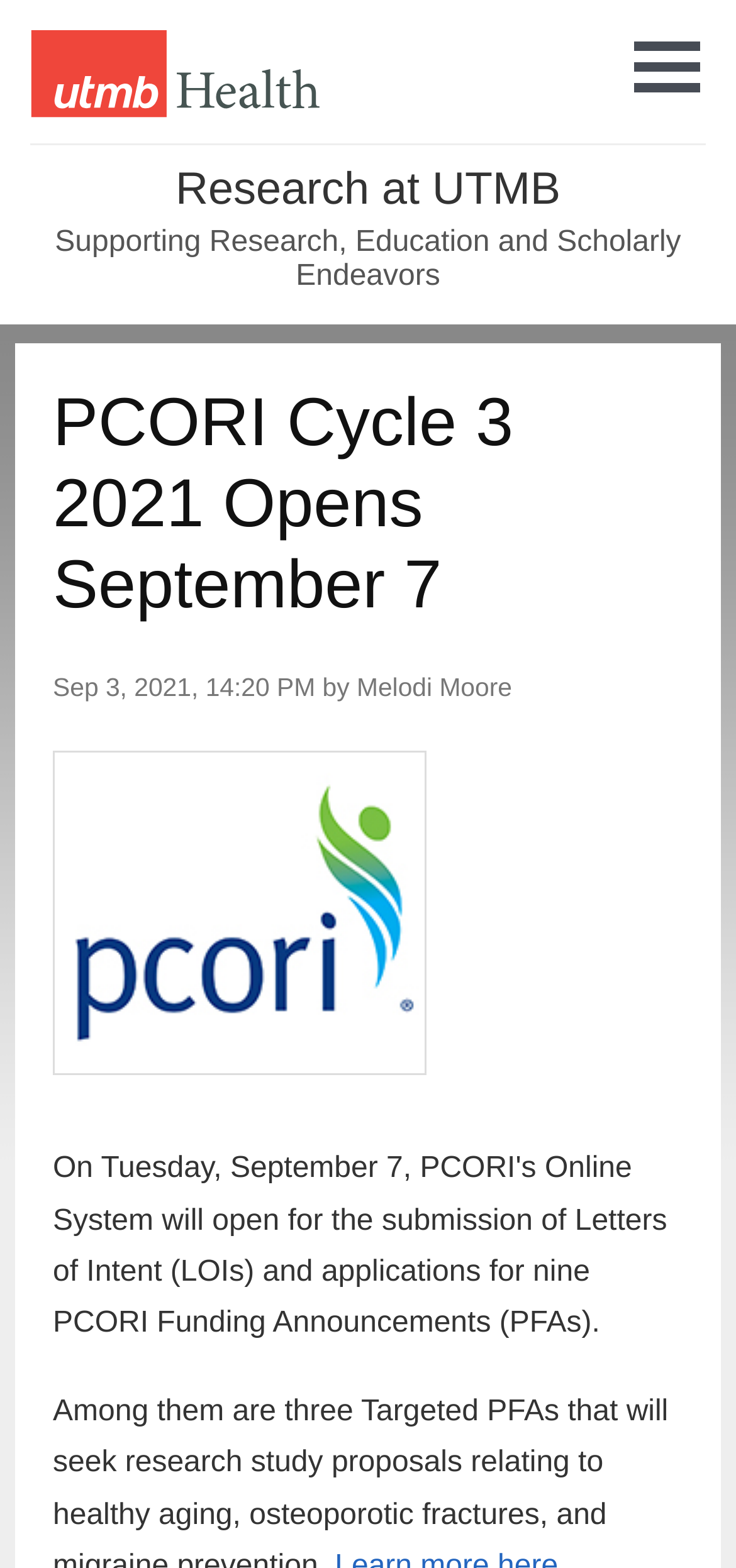Extract the top-level heading from the webpage and provide its text.

Research at UTMB